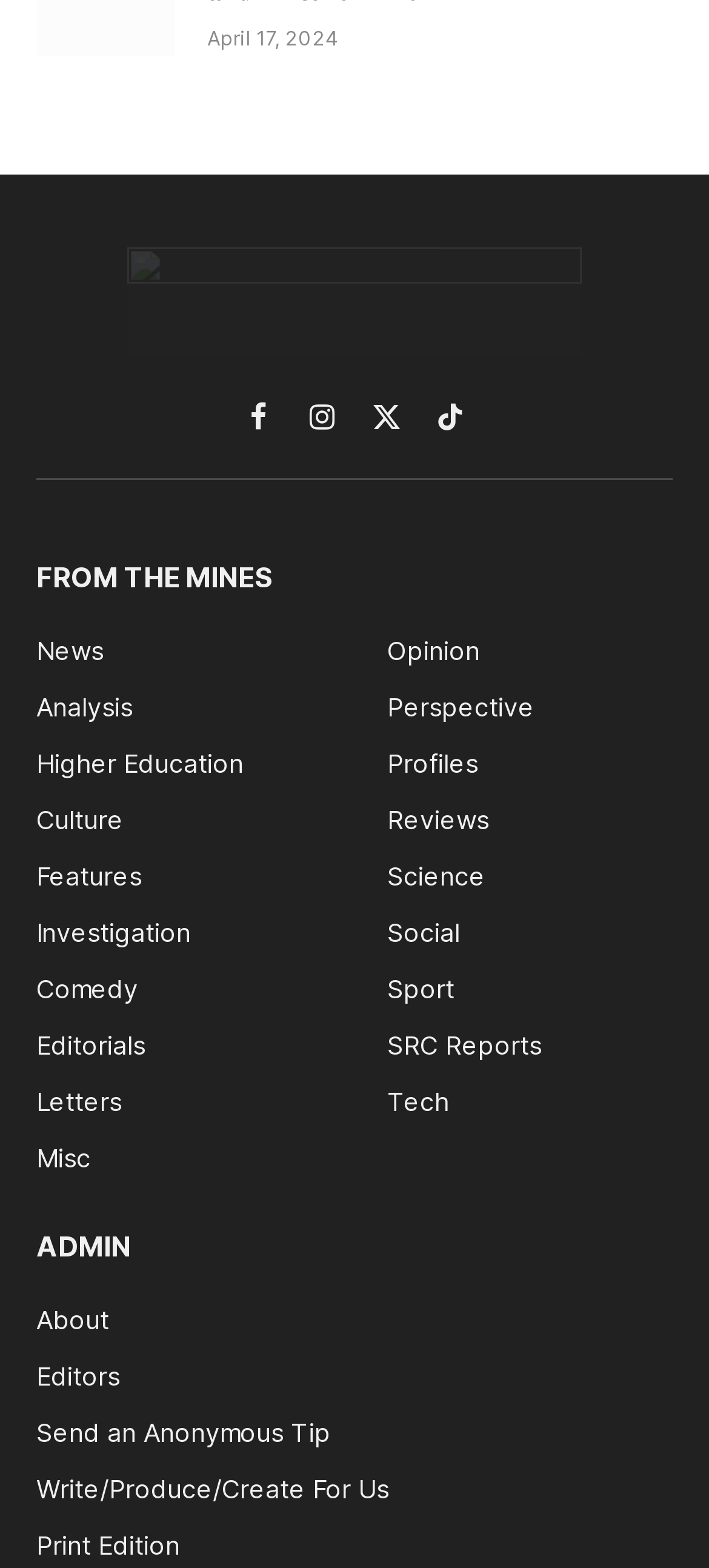Provide the bounding box coordinates of the area you need to click to execute the following instruction: "Read editorials".

[0.051, 0.656, 0.205, 0.676]